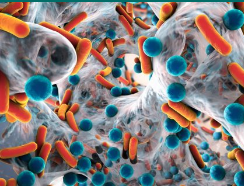Provide a single word or phrase answer to the question: 
What is the purpose of Matoke's Reactive Oxygen technology?

Combat infectious pathogens